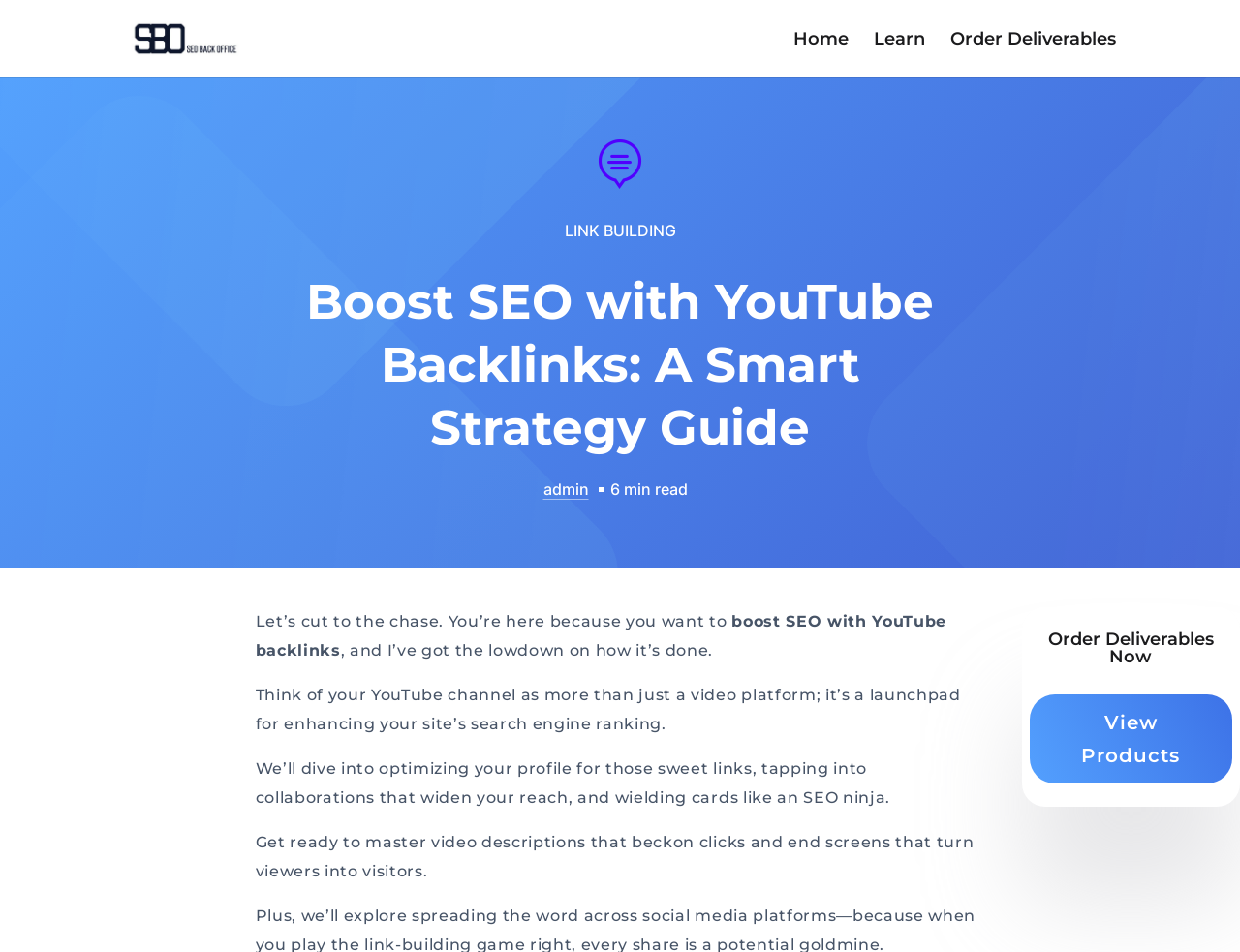What is the focus of the collaborations mentioned on this webpage?
Give a single word or phrase as your answer by examining the image.

Widen reach